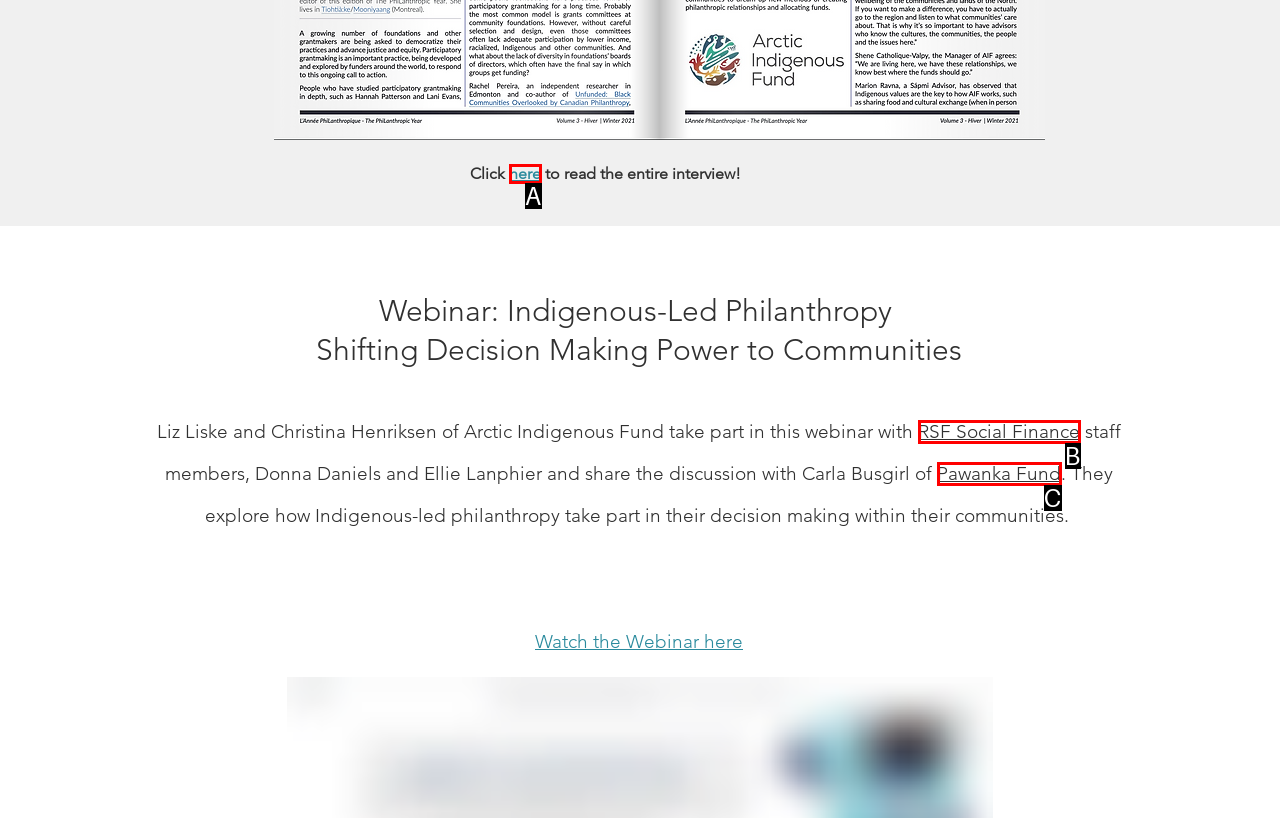Find the HTML element that suits the description: here
Indicate your answer with the letter of the matching option from the choices provided.

A